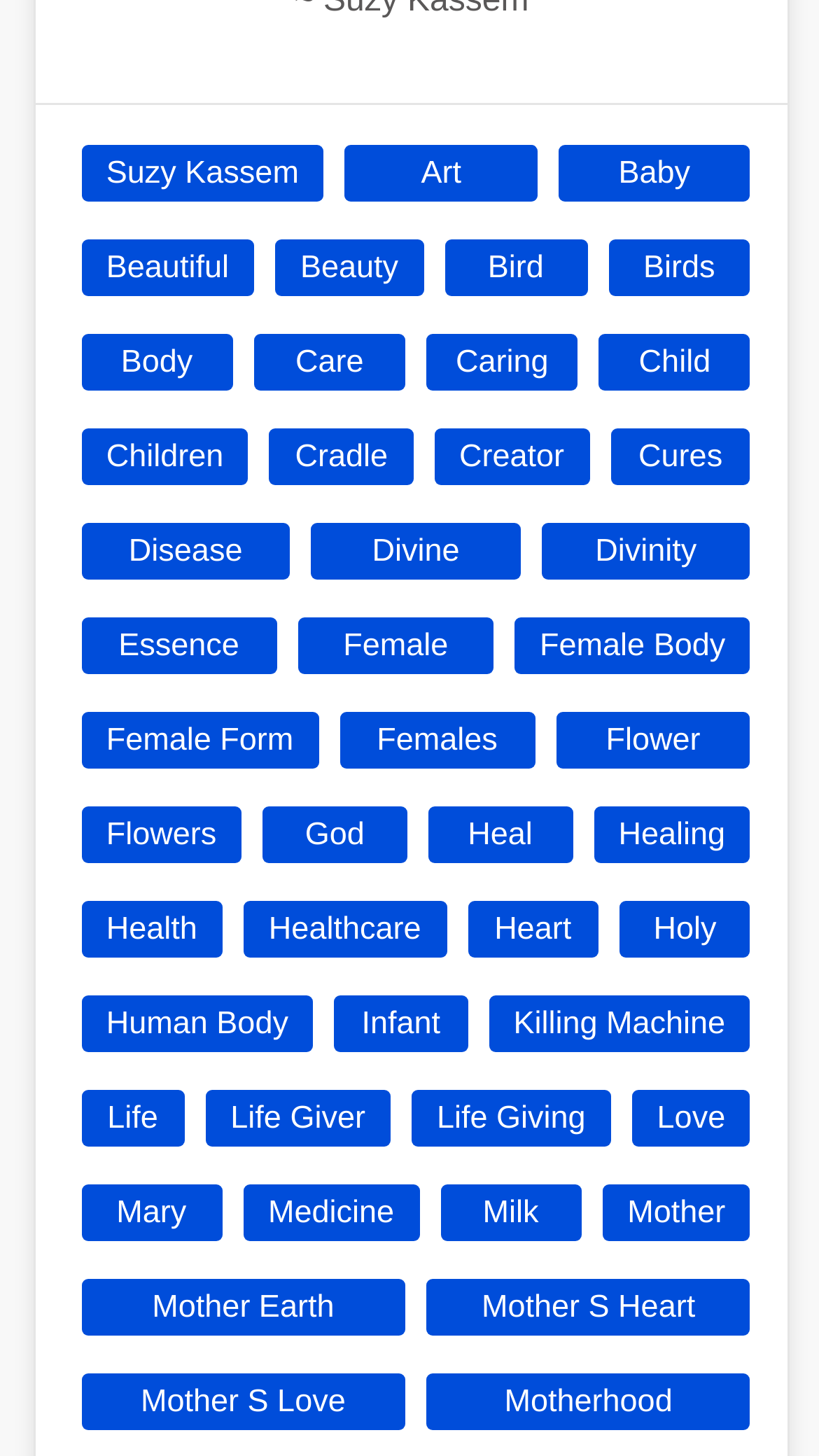Determine the bounding box for the described UI element: "Mother S Heart".

[0.521, 0.878, 0.916, 0.917]